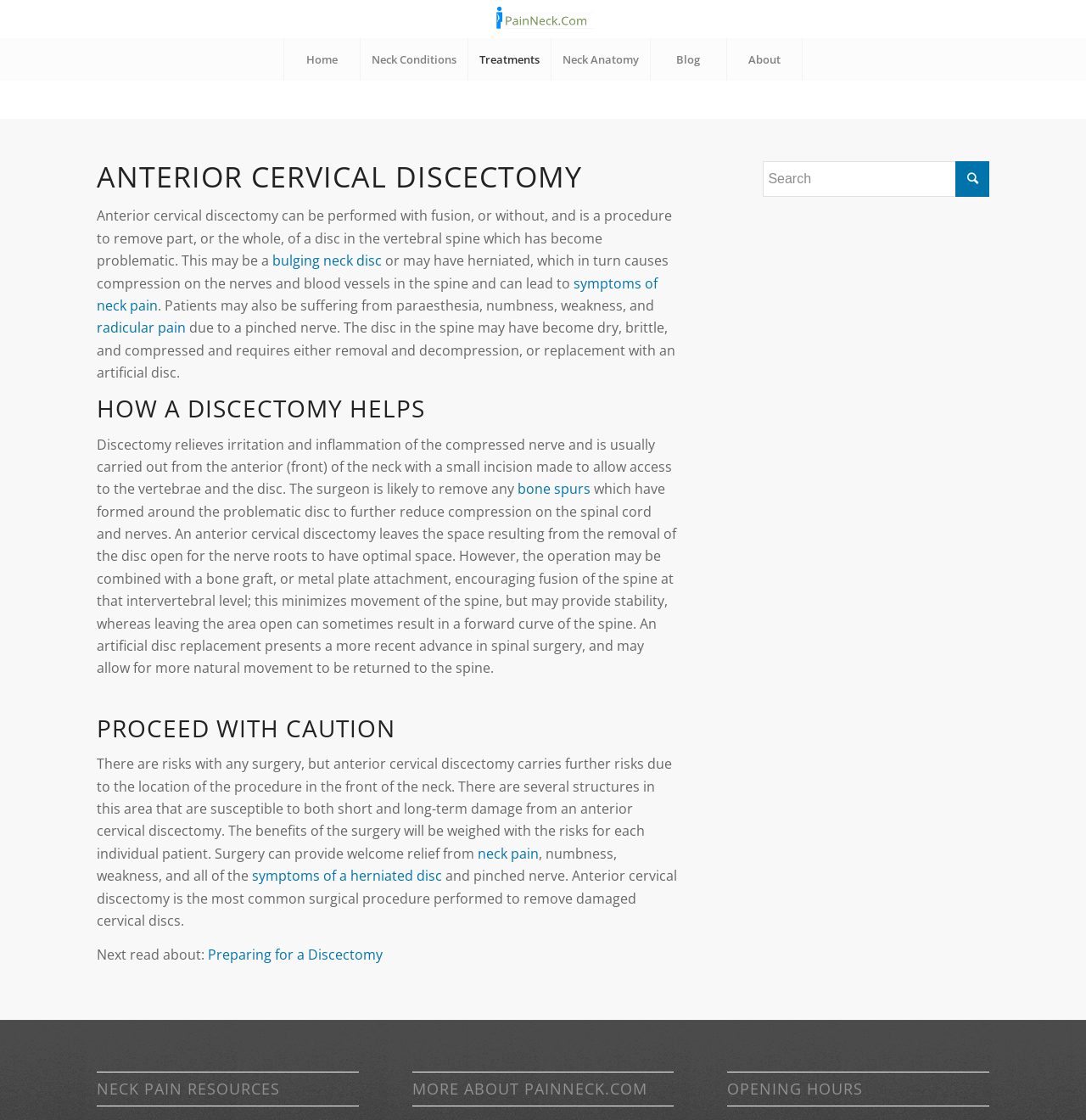Determine the bounding box of the UI component based on this description: "bulging neck disc". The bounding box coordinates should be four float values between 0 and 1, i.e., [left, top, right, bottom].

[0.251, 0.224, 0.352, 0.241]